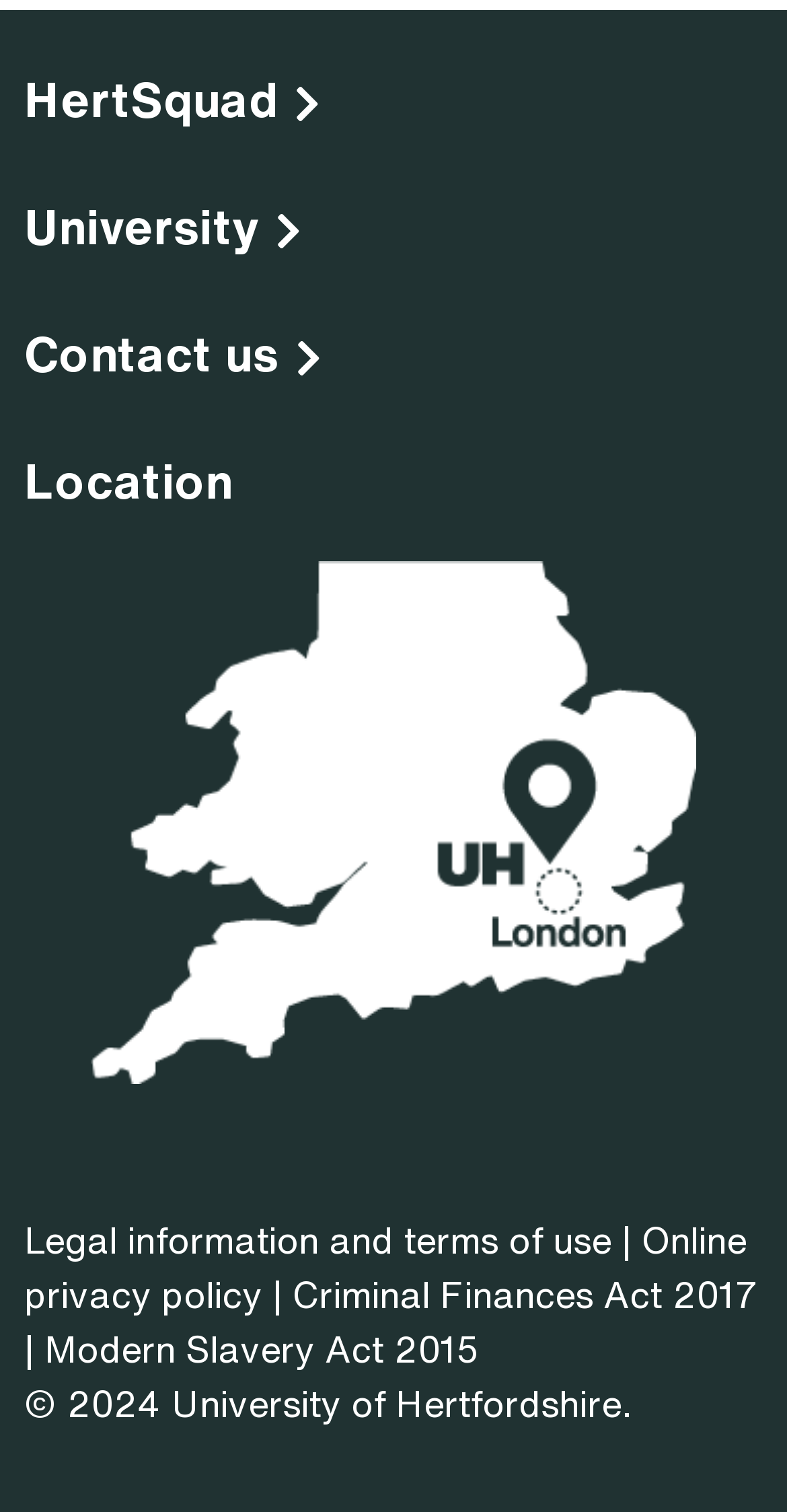Determine the bounding box coordinates for the HTML element described here: "Online privacy policy".

[0.031, 0.807, 0.949, 0.868]